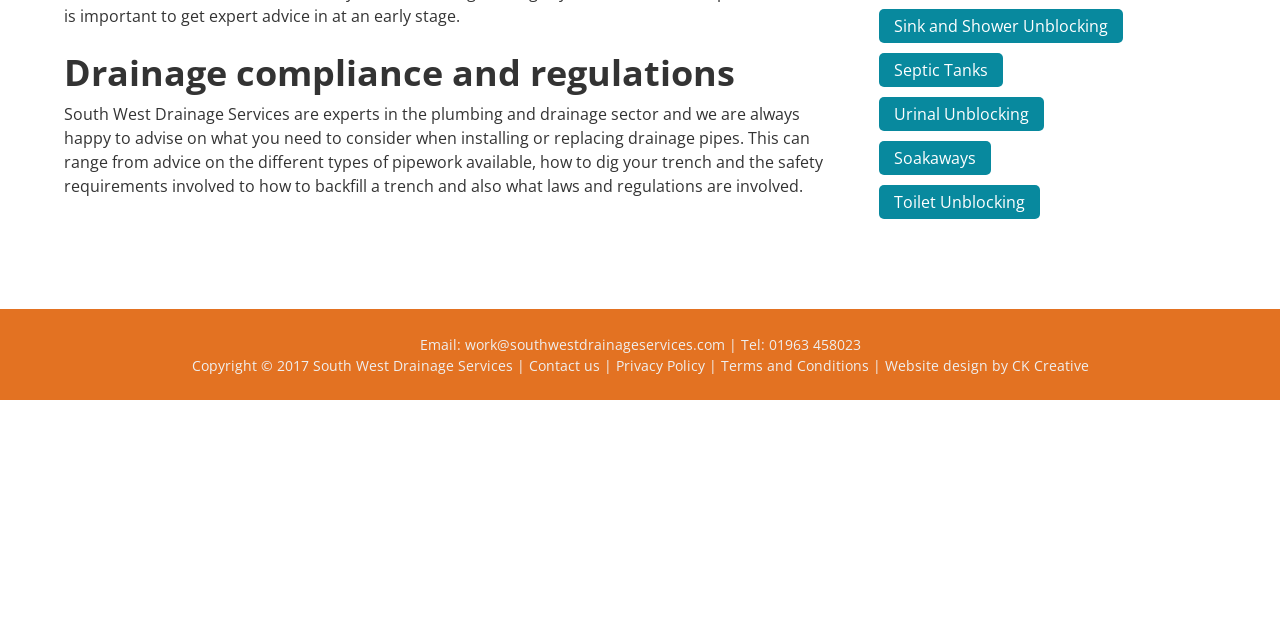For the element described, predict the bounding box coordinates as (top-left x, top-left y, bottom-right x, bottom-right y). All values should be between 0 and 1. Element description: Website design by CK Creative

[0.691, 0.556, 0.85, 0.586]